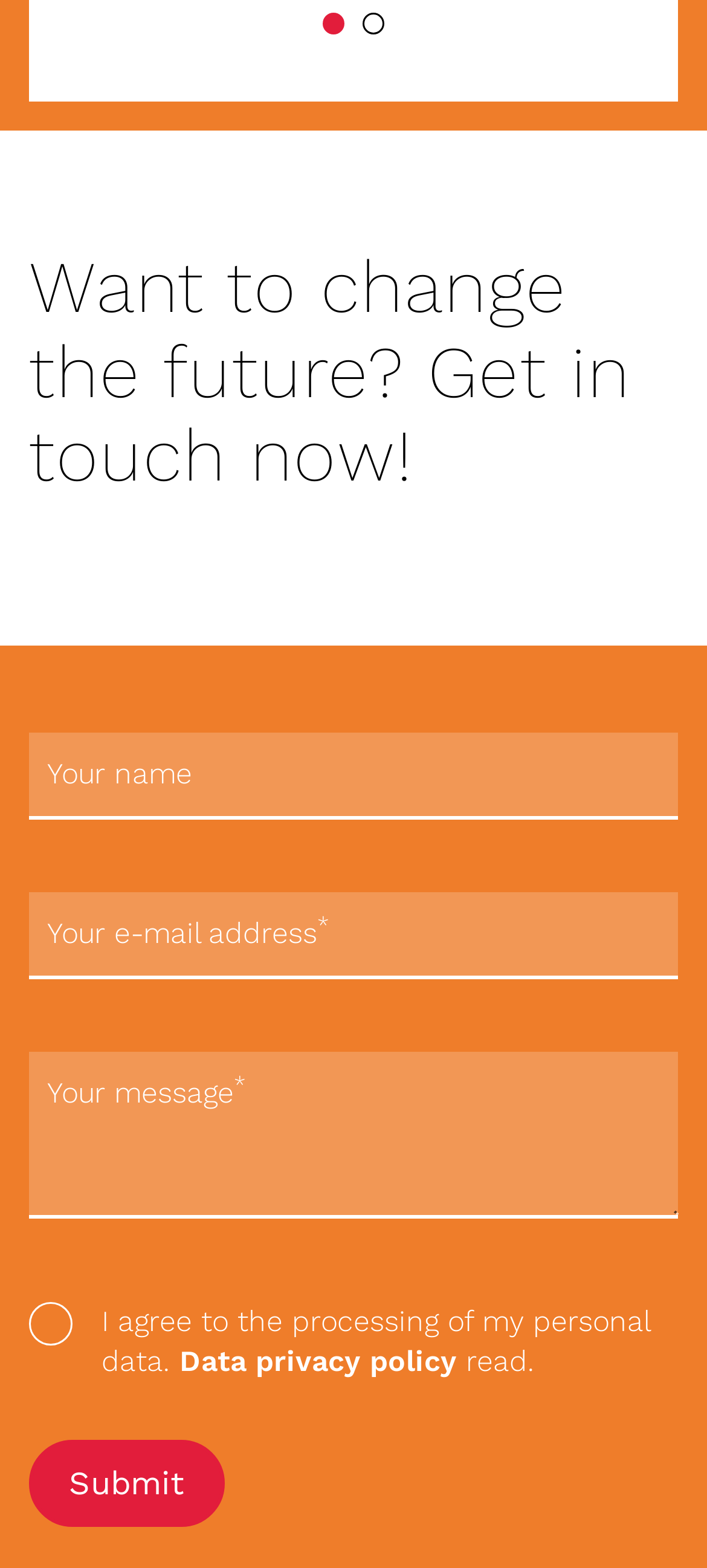Determine the bounding box coordinates of the region I should click to achieve the following instruction: "Select Yes". Ensure the bounding box coordinates are four float numbers between 0 and 1, i.e., [left, top, right, bottom].

None